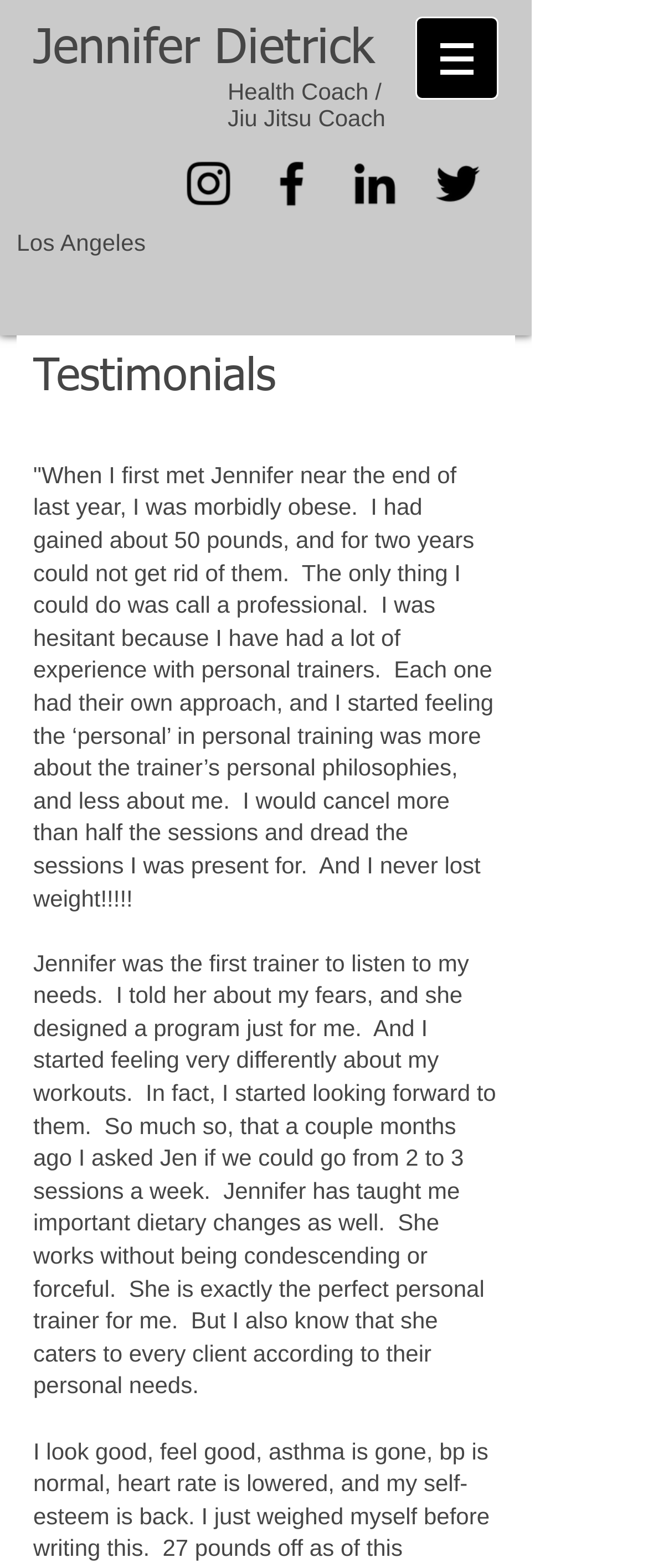Consider the image and give a detailed and elaborate answer to the question: 
What is the purpose of Jennifer's program?

The testimonial on the webpage mentions that the person was morbidly obese and had gained 50 pounds, but with Jennifer's program, they started looking forward to their workouts and made dietary changes, implying that the purpose of Jennifer's program is to help with weight loss.